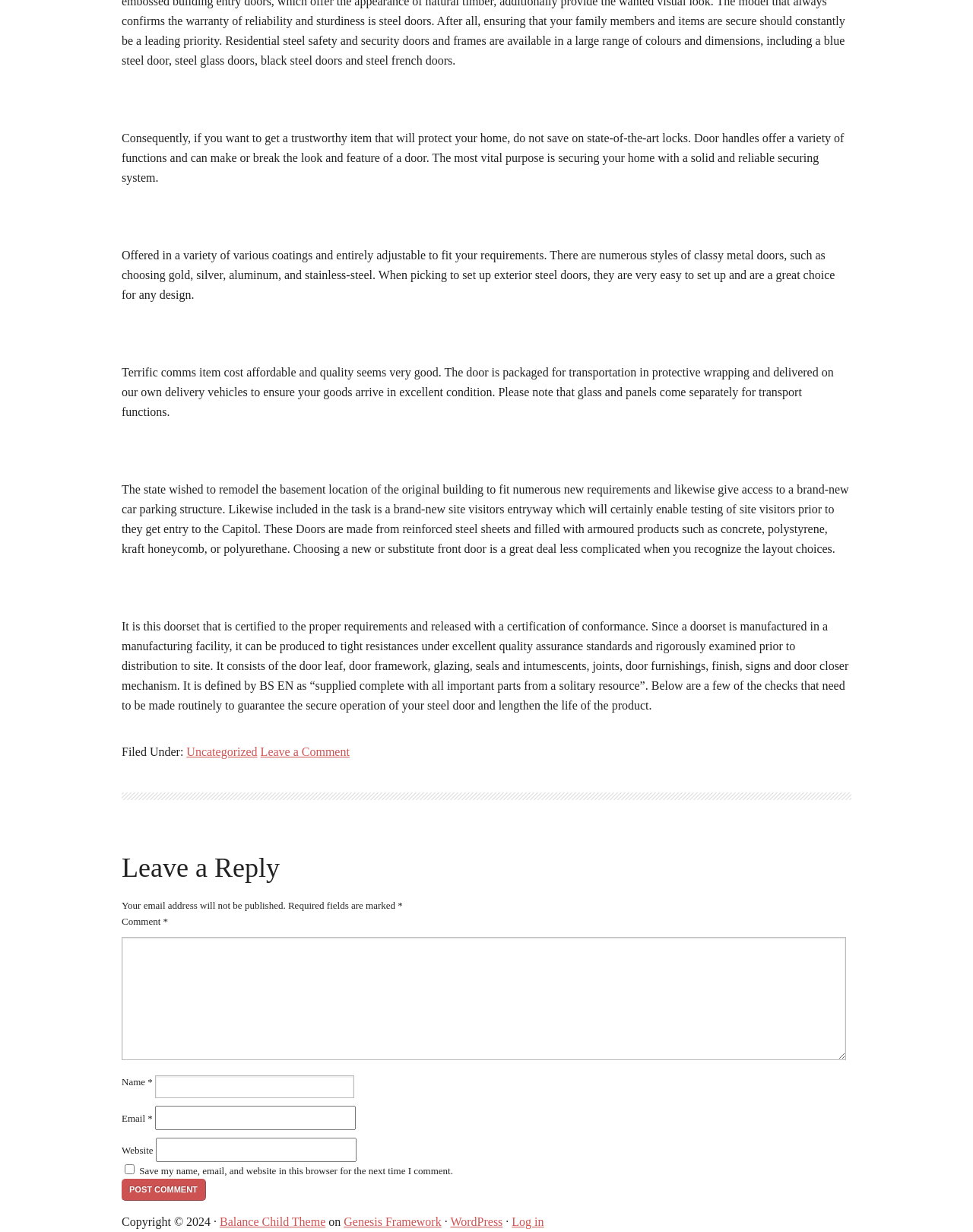What is the copyright information of this webpage?
Based on the content of the image, thoroughly explain and answer the question.

The copyright information is displayed at the bottom of the webpage, stating 'Copyright © 2024' followed by links to 'Balance Child Theme', 'Genesis Framework', and 'WordPress'.